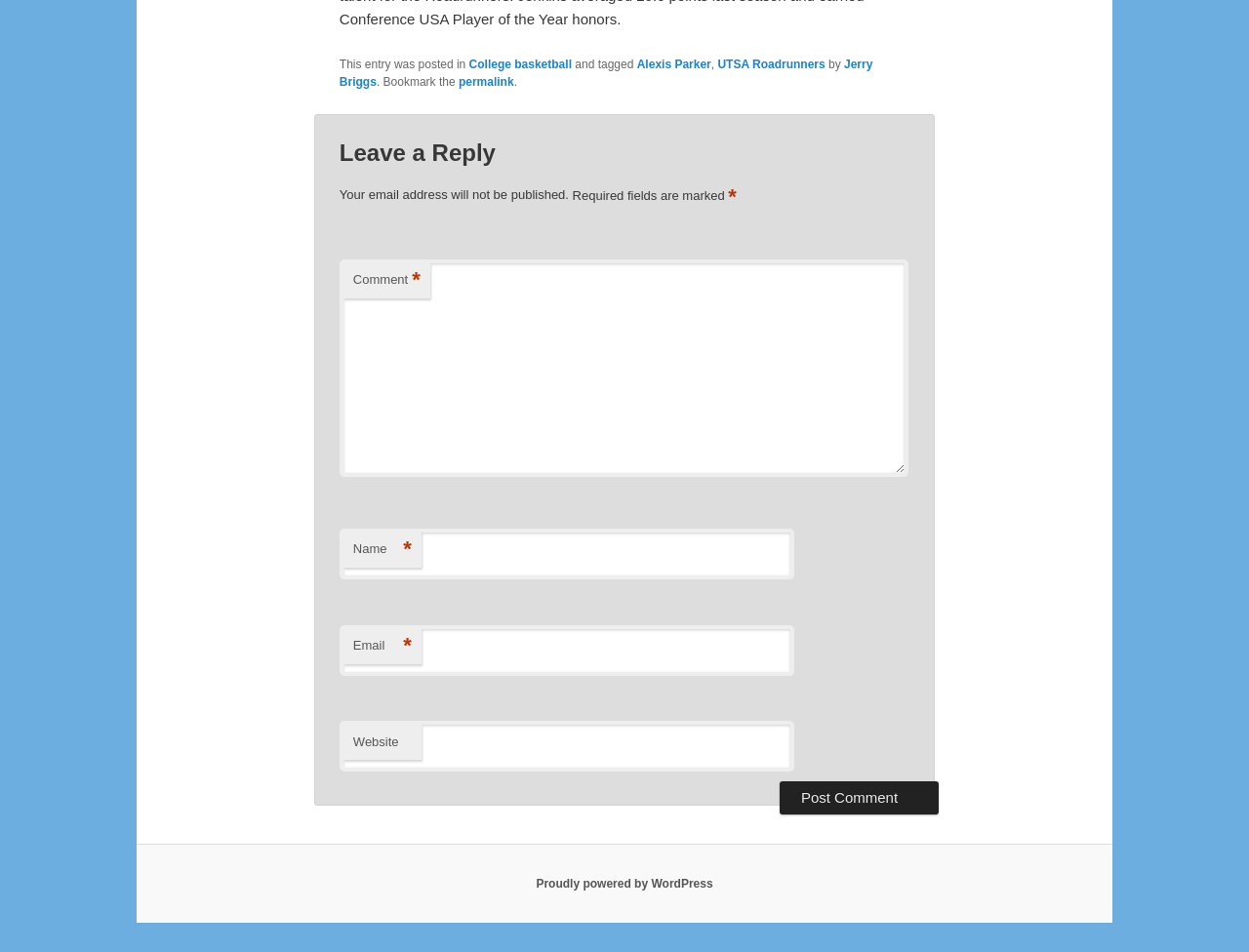Determine the bounding box coordinates of the region I should click to achieve the following instruction: "Click the 'permalink' link". Ensure the bounding box coordinates are four float numbers between 0 and 1, i.e., [left, top, right, bottom].

[0.367, 0.079, 0.411, 0.093]